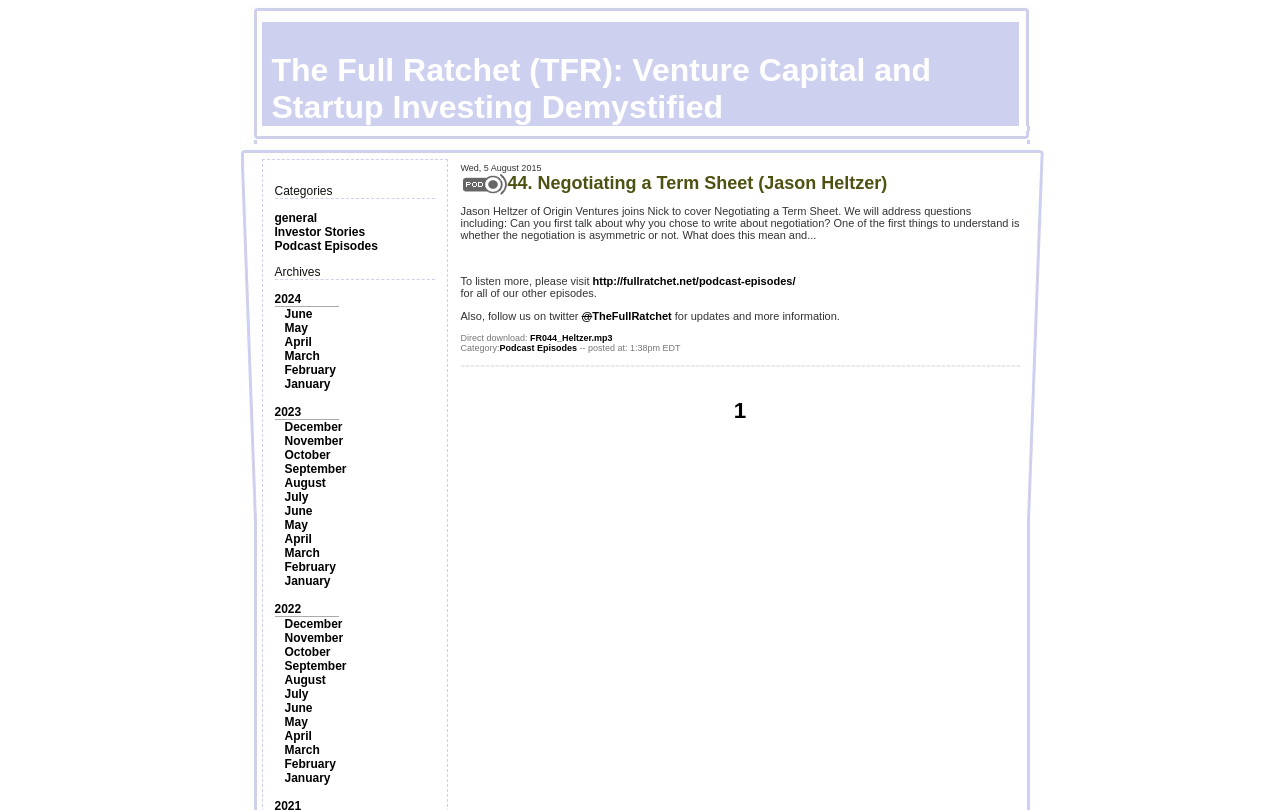Locate the bounding box coordinates of the clickable region to complete the following instruction: "Follow @TheFullRatchet on Twitter."

[0.454, 0.383, 0.525, 0.398]